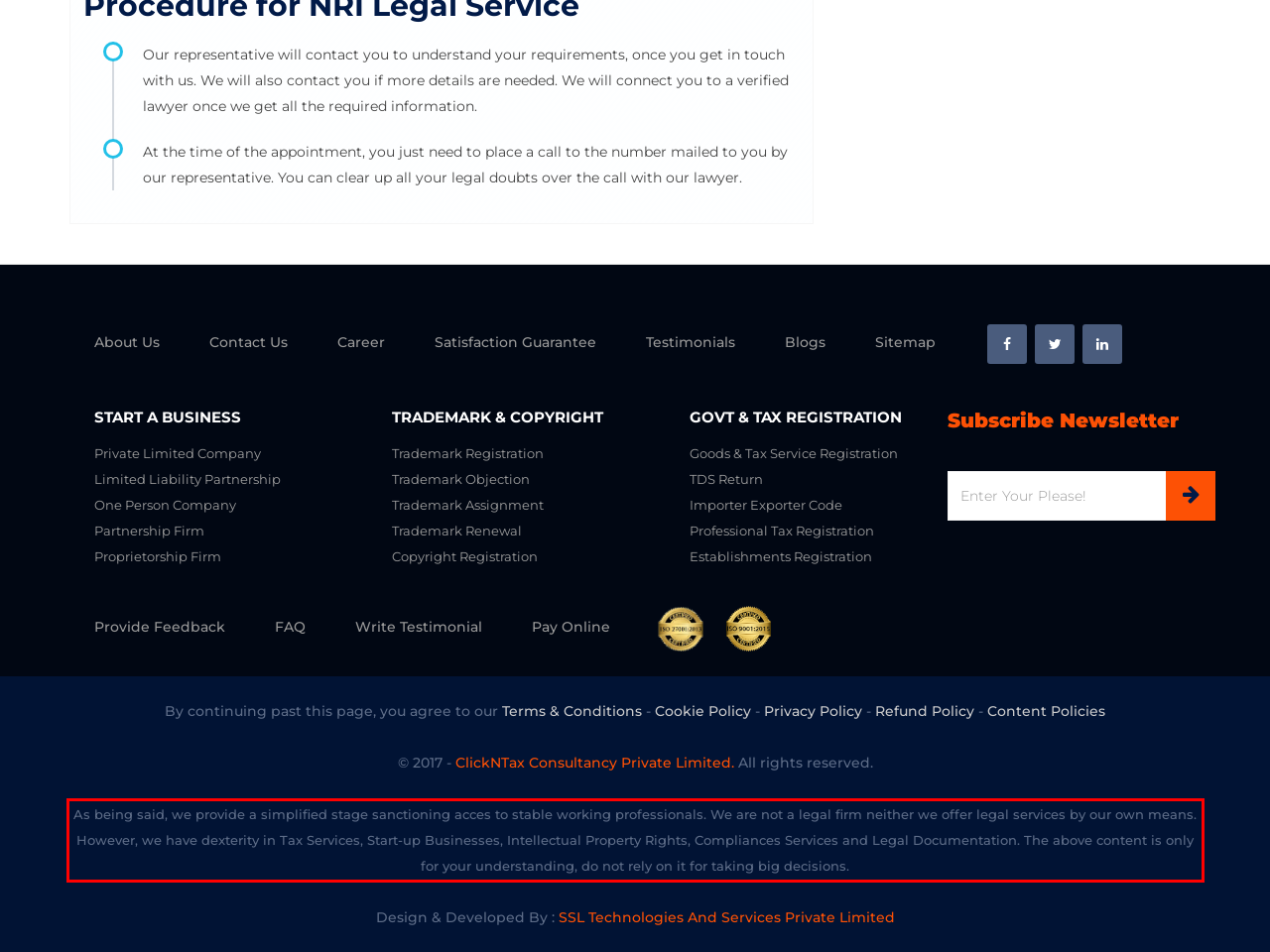Perform OCR on the text inside the red-bordered box in the provided screenshot and output the content.

As being said, we provide a simplified stage sanctioning acces to stable working professionals. We are not a legal firm neither we offer legal services by our own means. However, we have dexterity in Tax Services, Start-up Businesses, Intellectual Property Rights, Compliances Services and Legal Documentation. The above content is only for your understanding, do not rely on it for taking big decisions.